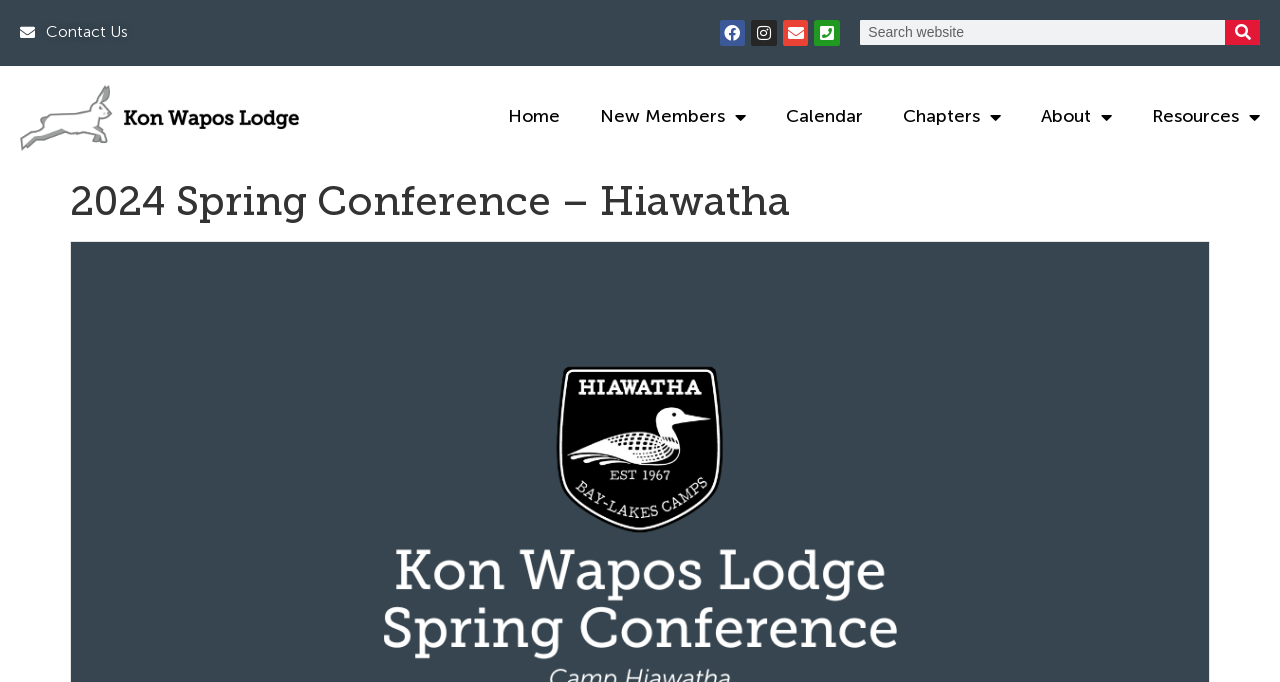Determine the bounding box coordinates for the region that must be clicked to execute the following instruction: "View calendar".

[0.598, 0.138, 0.69, 0.205]